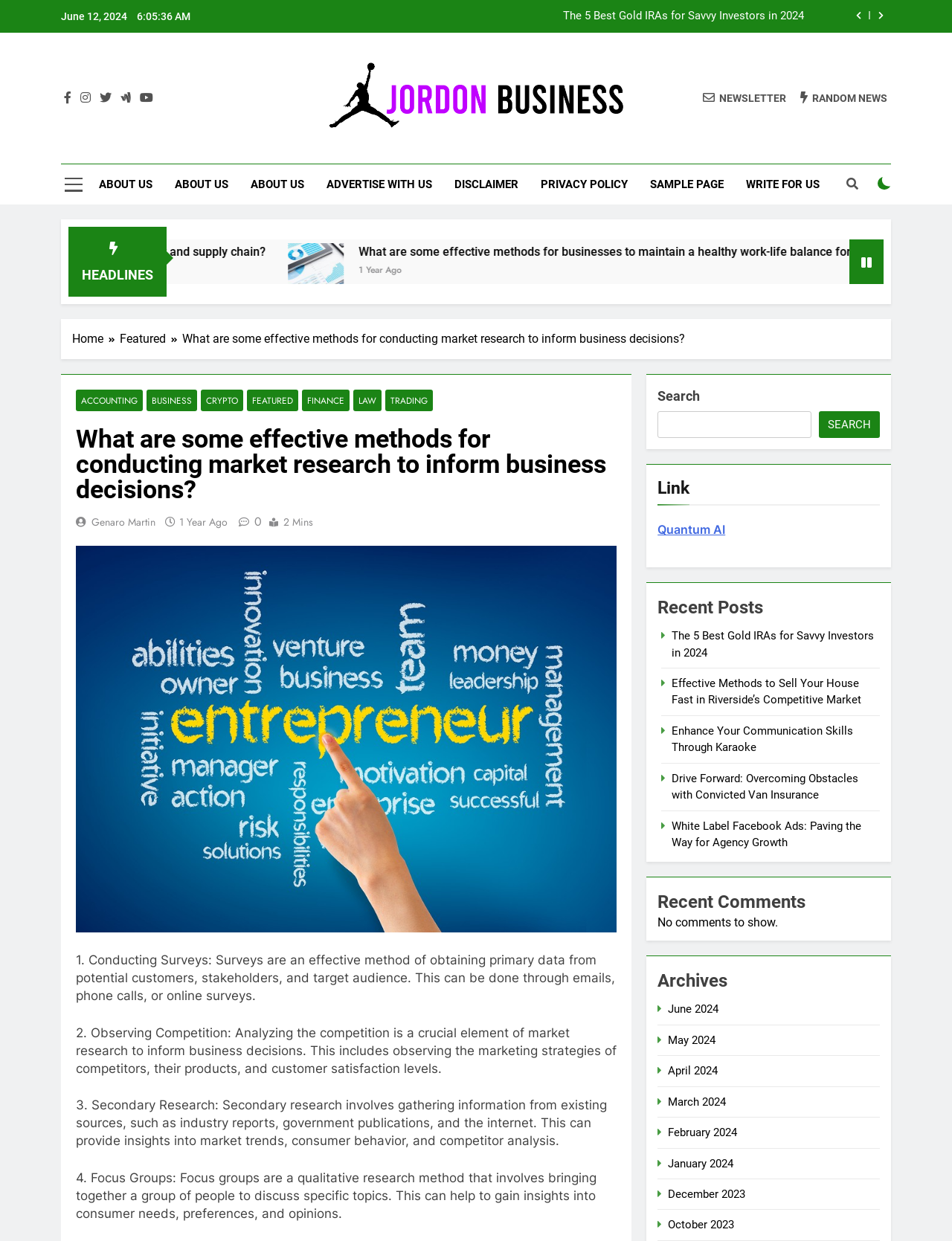Summarize the webpage with a detailed and informative caption.

The webpage is about Jordan Business, a platform that provides news and information on various business-related topics. At the top of the page, there is a date and time stamp, "June 12, 2024 6:05:37 AM", followed by two buttons with icons. Below these elements, there is a list item with the title "The 5 Best Gold IRAs for Savvy Investors in 2024". 

On the left side of the page, there is a navigation menu with links to different sections, including "ABOUT US", "ADVERTISE WITH US", "DISCLAIMER", "PRIVACY POLICY", and "WRITE FOR US". 

The main content of the page is divided into two columns. The left column has a heading "HEADLINES" and features two figures with images and links to news articles. The right column has a heading "What are some effective methods for conducting market research to inform business decisions?" and provides a detailed answer to this question, divided into four sections: "Conducting Surveys", "Observing Competition", "Secondary Research", and "Focus Groups". 

Below the main content, there is a search bar with a button and a link to "Quantum AI". The page also features a section for "Recent Posts" with links to five news articles, and a section for "Recent Comments" that currently shows no comments. Finally, there is a section for "Archives" at the bottom of the page.